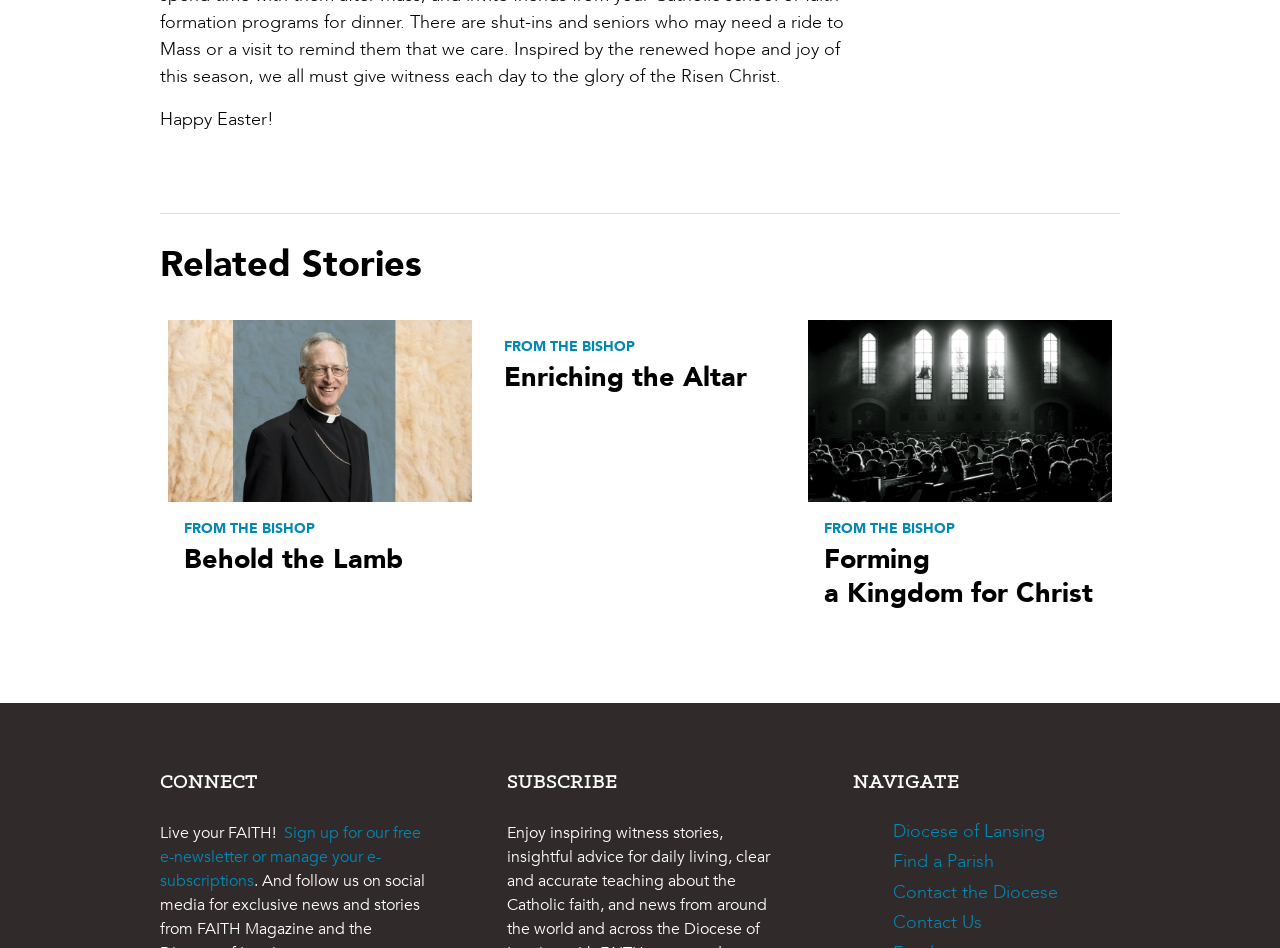Please examine the image and provide a detailed answer to the question: How many links are in the 'NAVIGATE' section?

The 'NAVIGATE' section has four link elements, including 'Diocese of Lansing', 'Find a Parish', 'Contact the Diocese', and 'Contact Us', so the answer is 4.